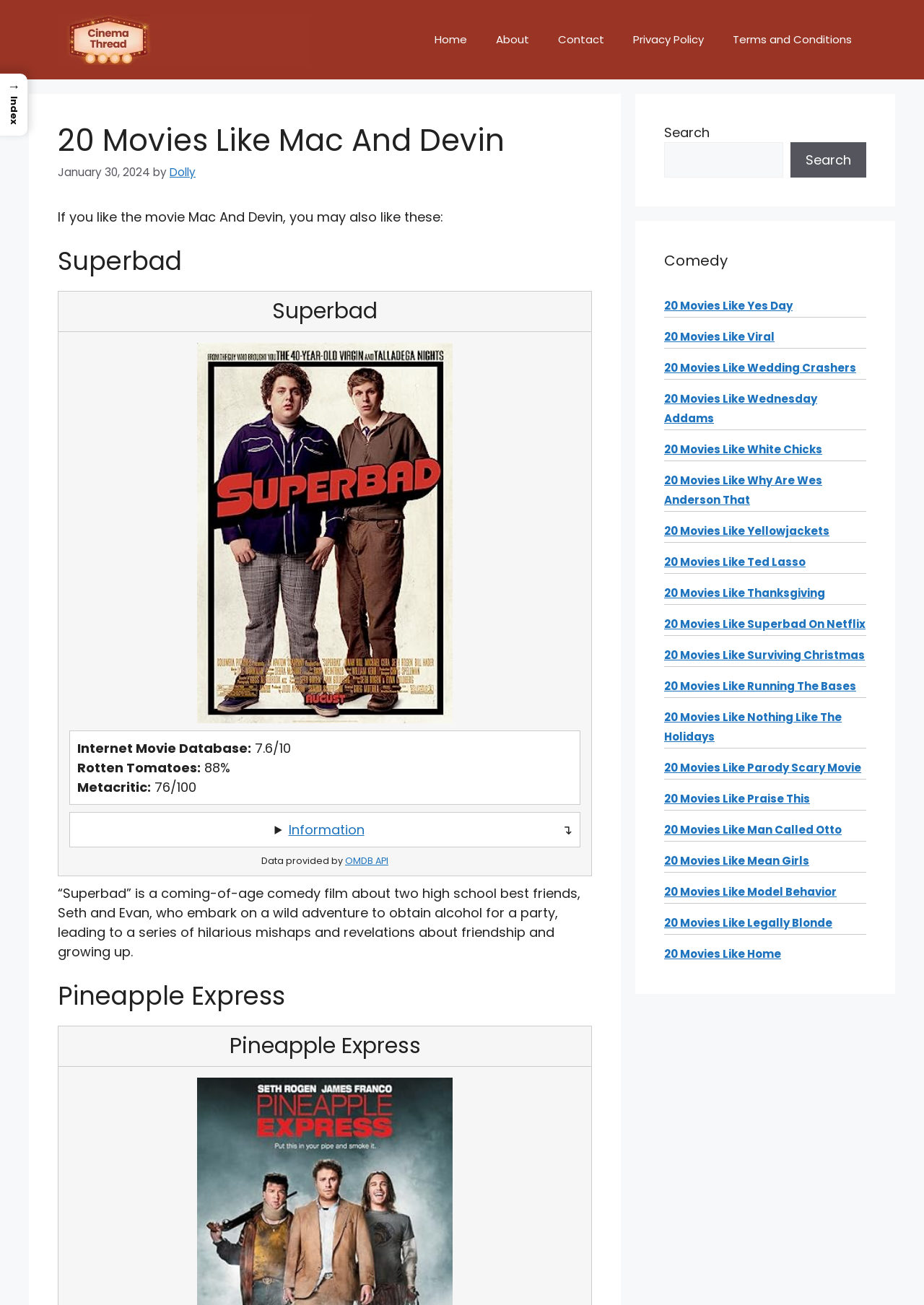Pinpoint the bounding box coordinates of the area that must be clicked to complete this instruction: "Get more information about the movie Pineapple Express".

[0.062, 0.752, 0.641, 0.775]